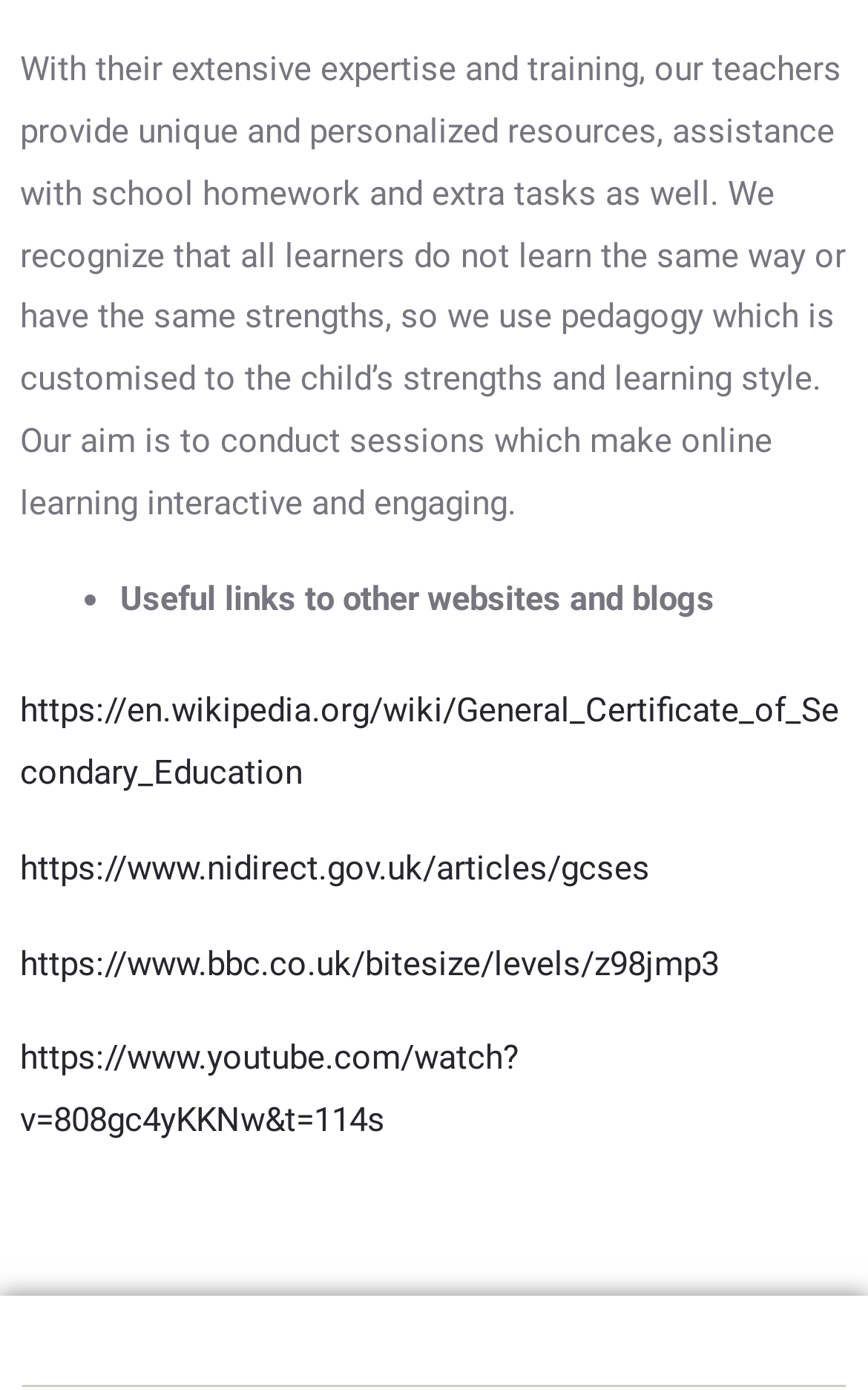Using the element description: "https://www.bbc.co.uk/bitesize/levels/z98jmp3", determine the bounding box coordinates for the specified UI element. The coordinates should be four float numbers between 0 and 1, [left, top, right, bottom].

[0.023, 0.679, 0.828, 0.707]